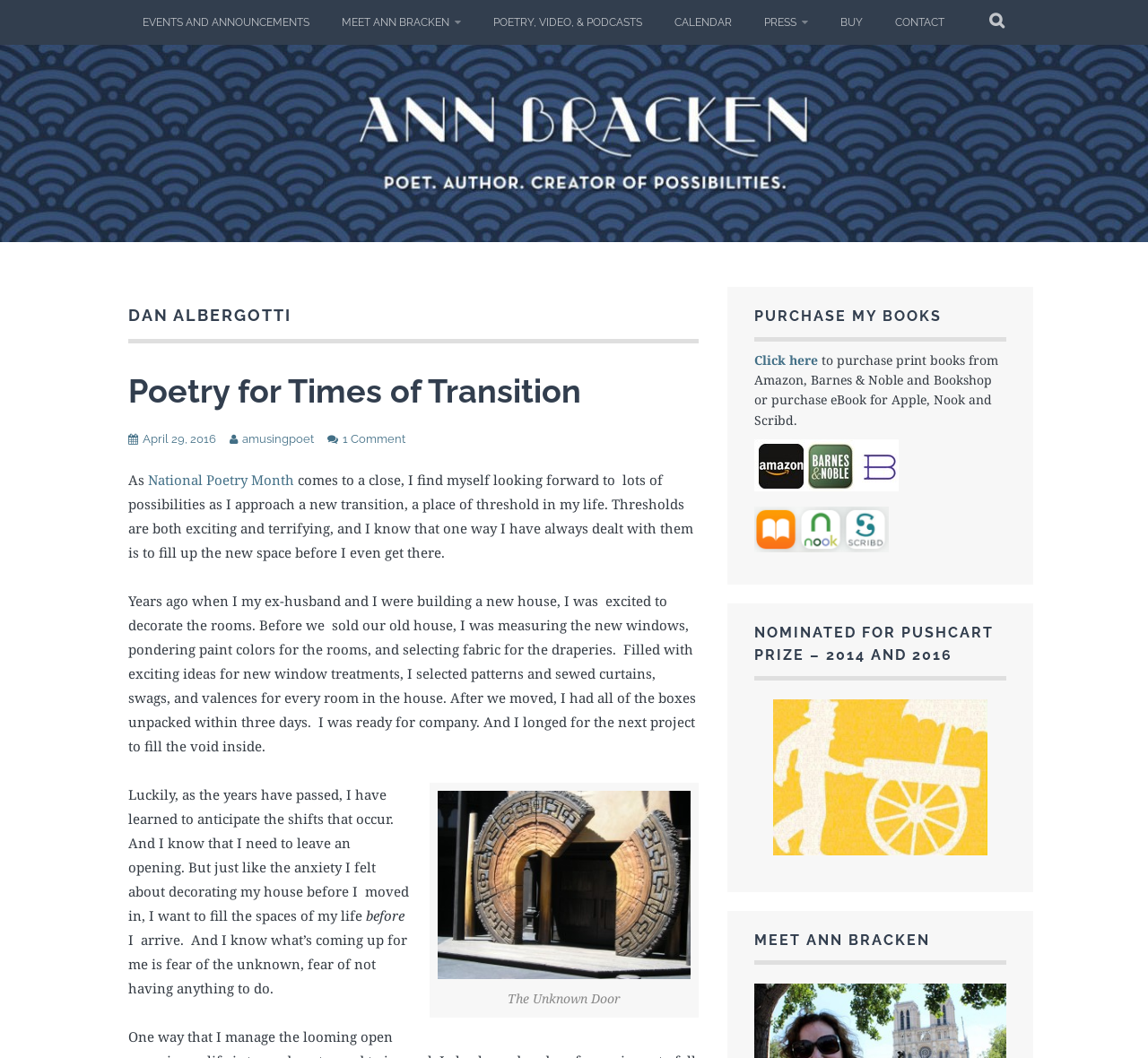From the screenshot, find the bounding box of the UI element matching this description: "National Poetry Month". Supply the bounding box coordinates in the form [left, top, right, bottom], each a float between 0 and 1.

[0.129, 0.445, 0.256, 0.462]